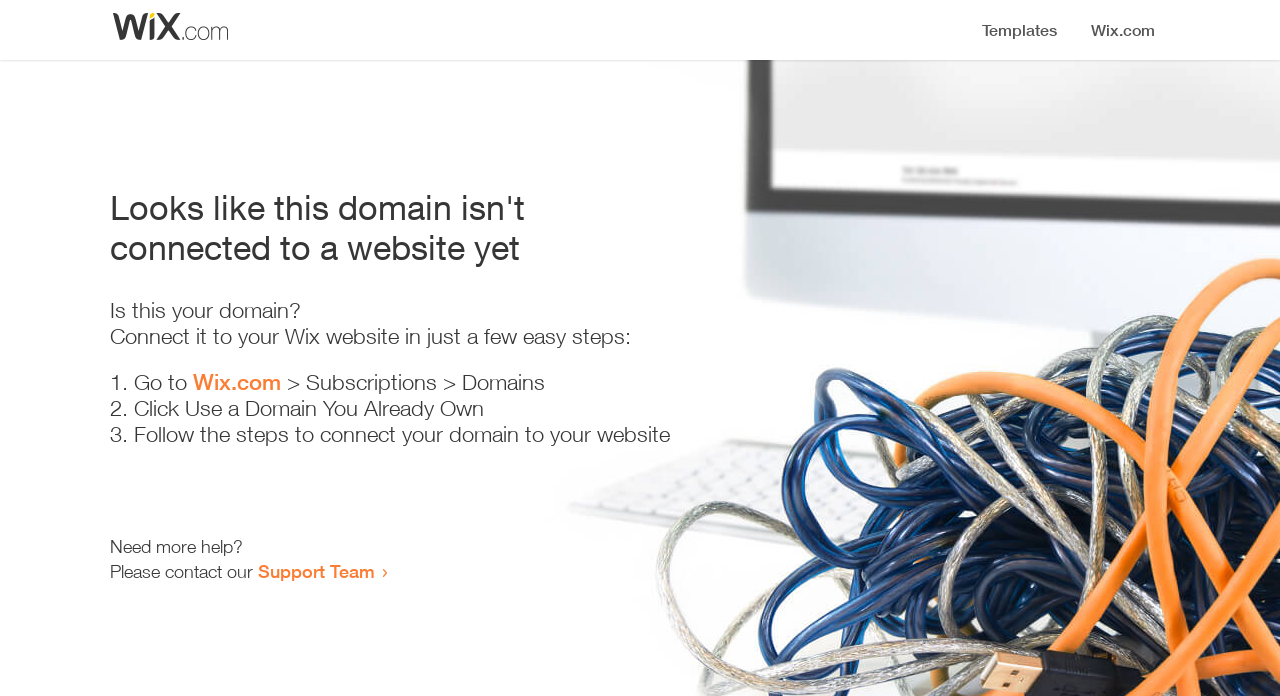Respond to the question below with a single word or phrase: What can the user do if they need more help?

Contact Support Team